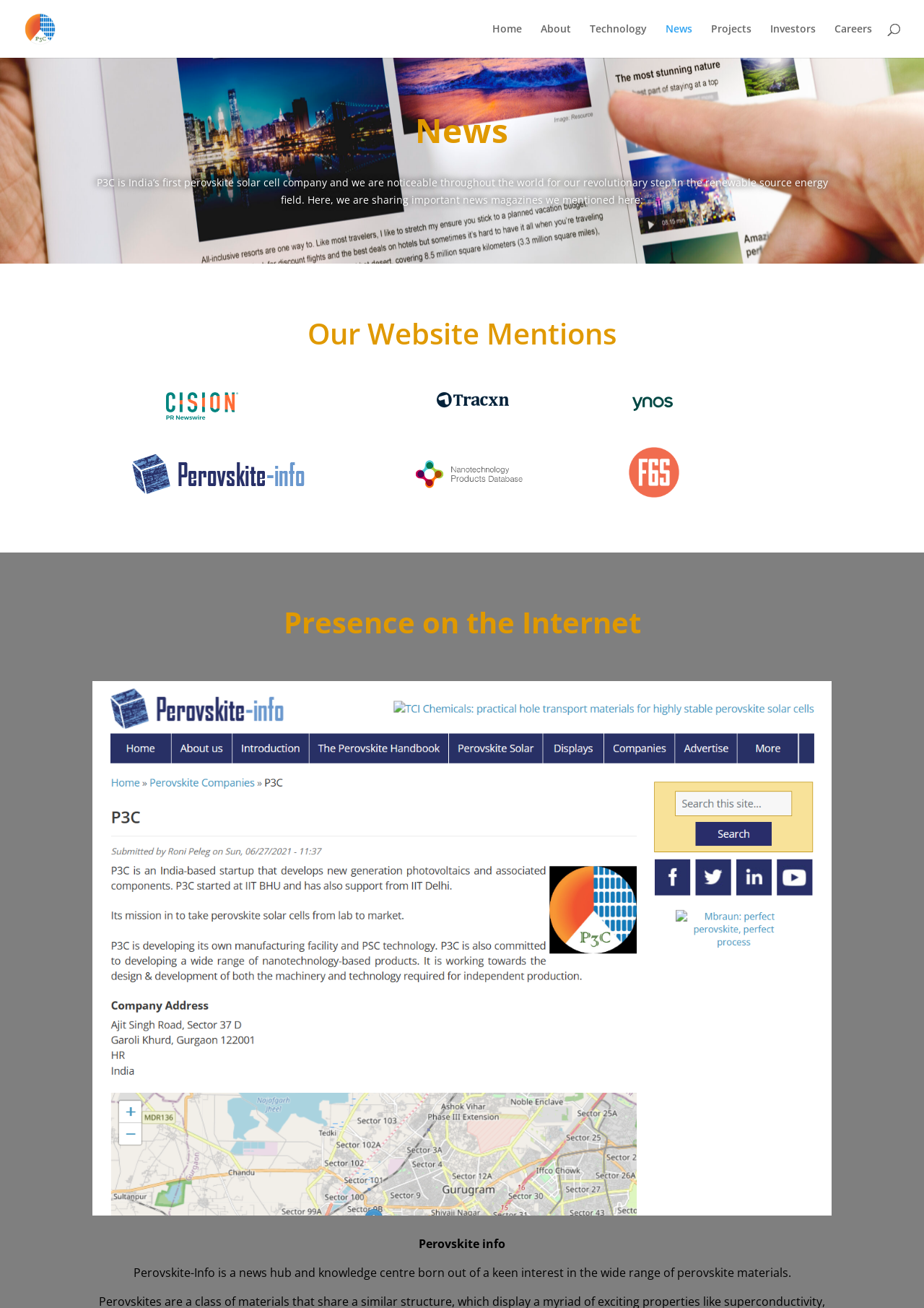Extract the bounding box coordinates for the UI element described as: "Projects".

[0.77, 0.018, 0.813, 0.044]